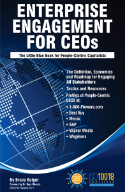Using the image as a reference, answer the following question in as much detail as possible:
What is the color of the background?

The caption describes the cover of the book, stating that it features a globe on a blue background, symbolizing a global approach to engagement.